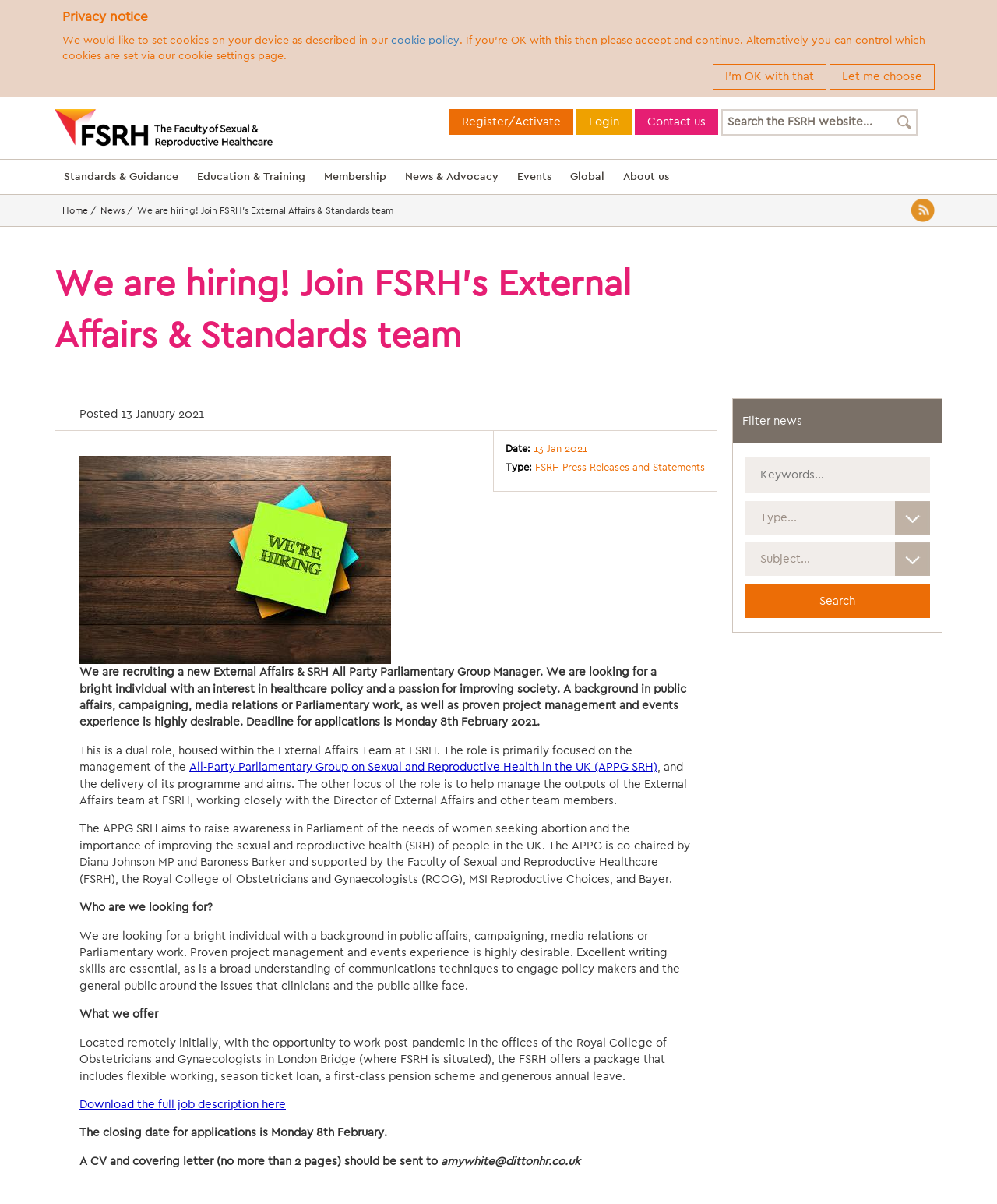Identify the bounding box coordinates of the region that should be clicked to execute the following instruction: "Download the full job description".

[0.08, 0.913, 0.287, 0.922]